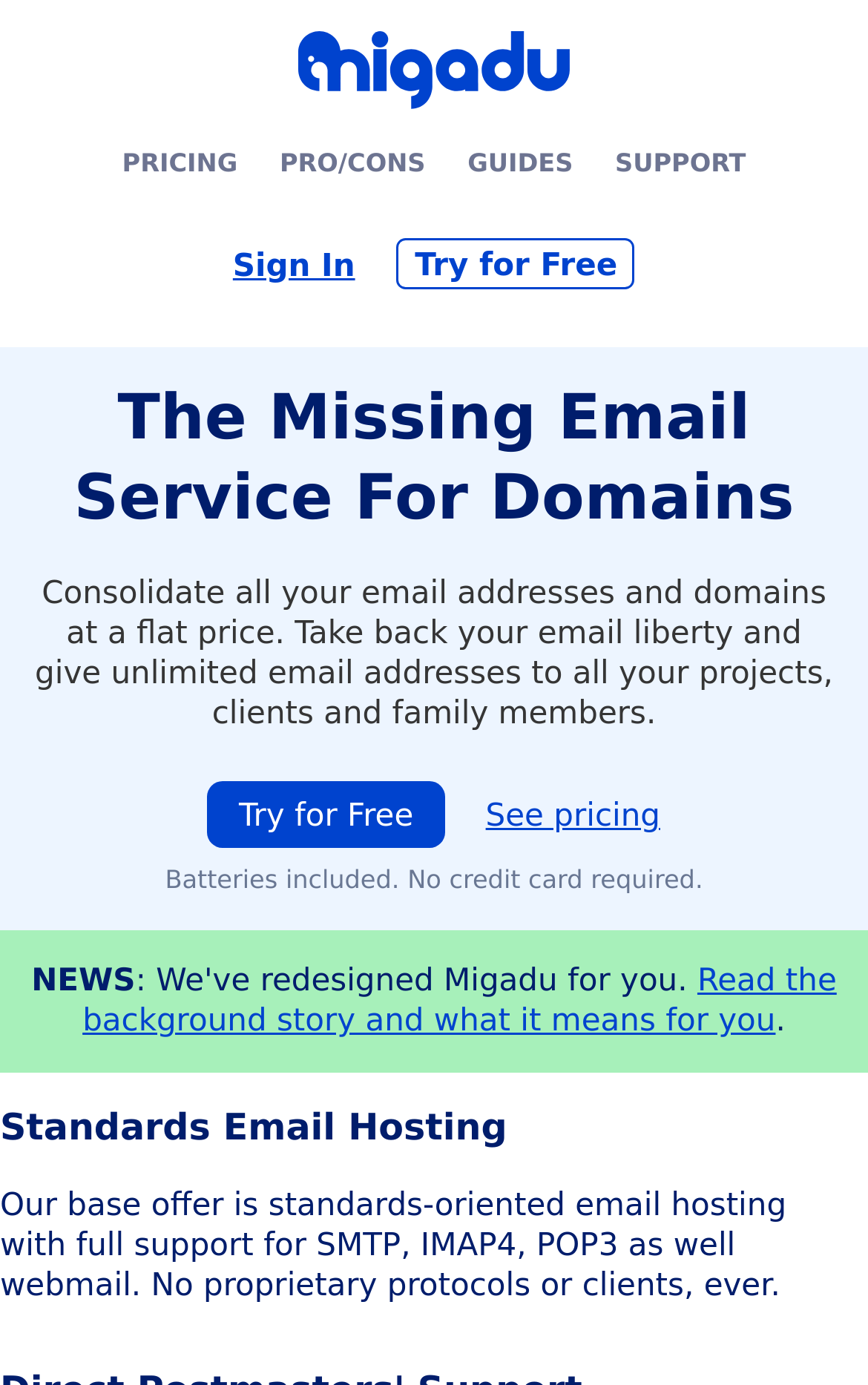What is the base offer of the email hosting service?
Respond with a short answer, either a single word or a phrase, based on the image.

Standards-oriented email hosting